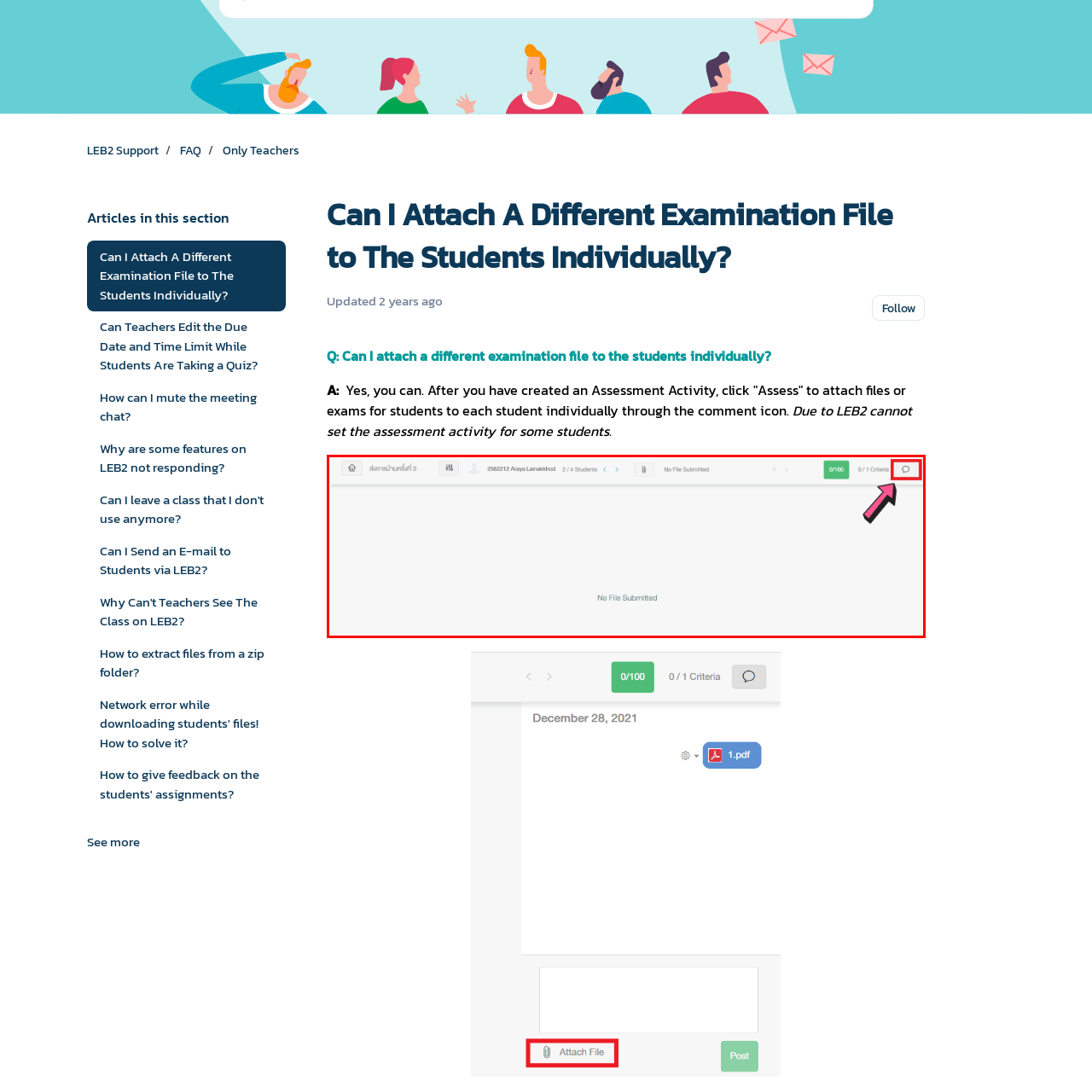What is the design focus of the interface?
Focus on the red bounded area in the image and respond to the question with a concise word or phrase.

Minimalistic